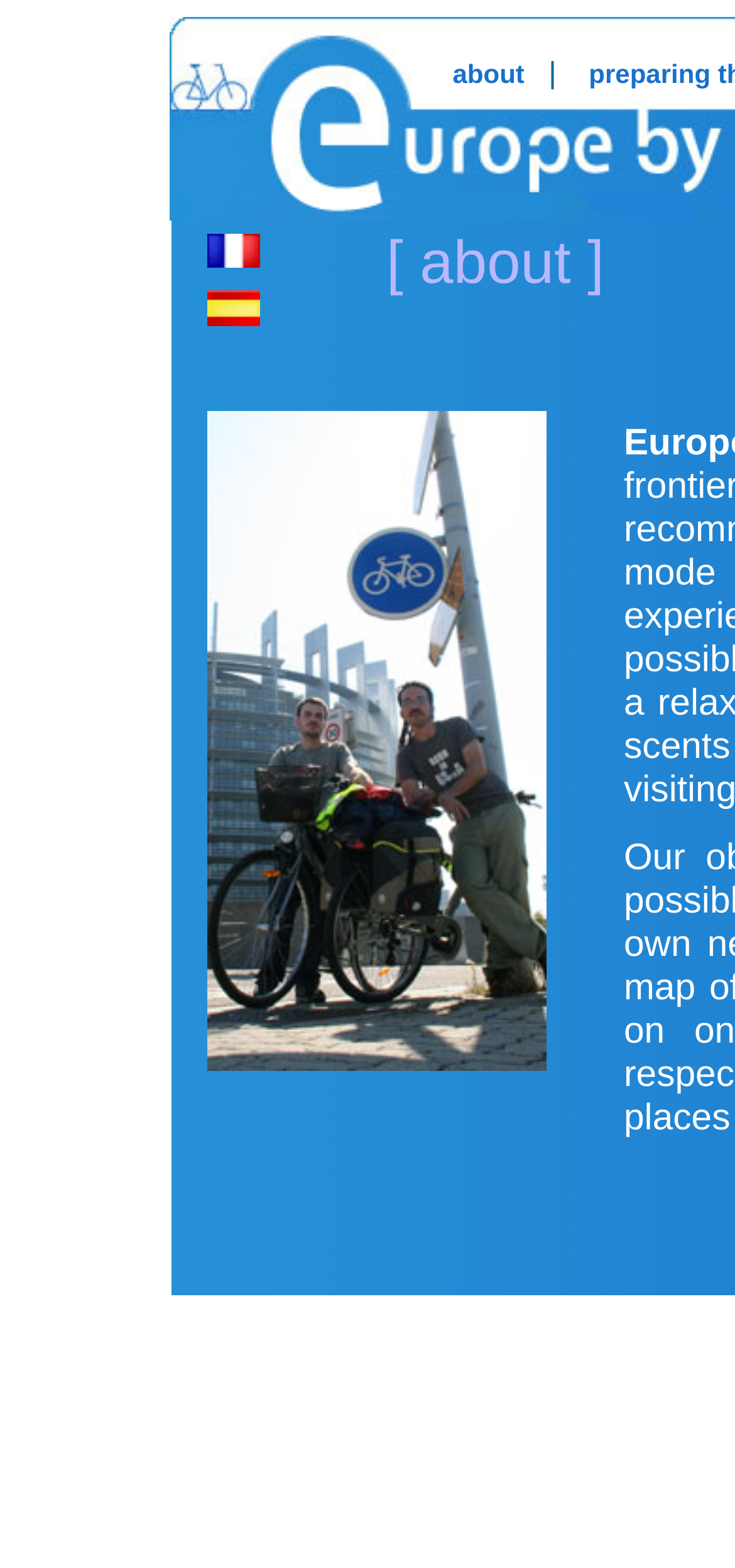Provide the bounding box coordinates of the UI element this sentence describes: "about".

[0.606, 0.037, 0.724, 0.057]